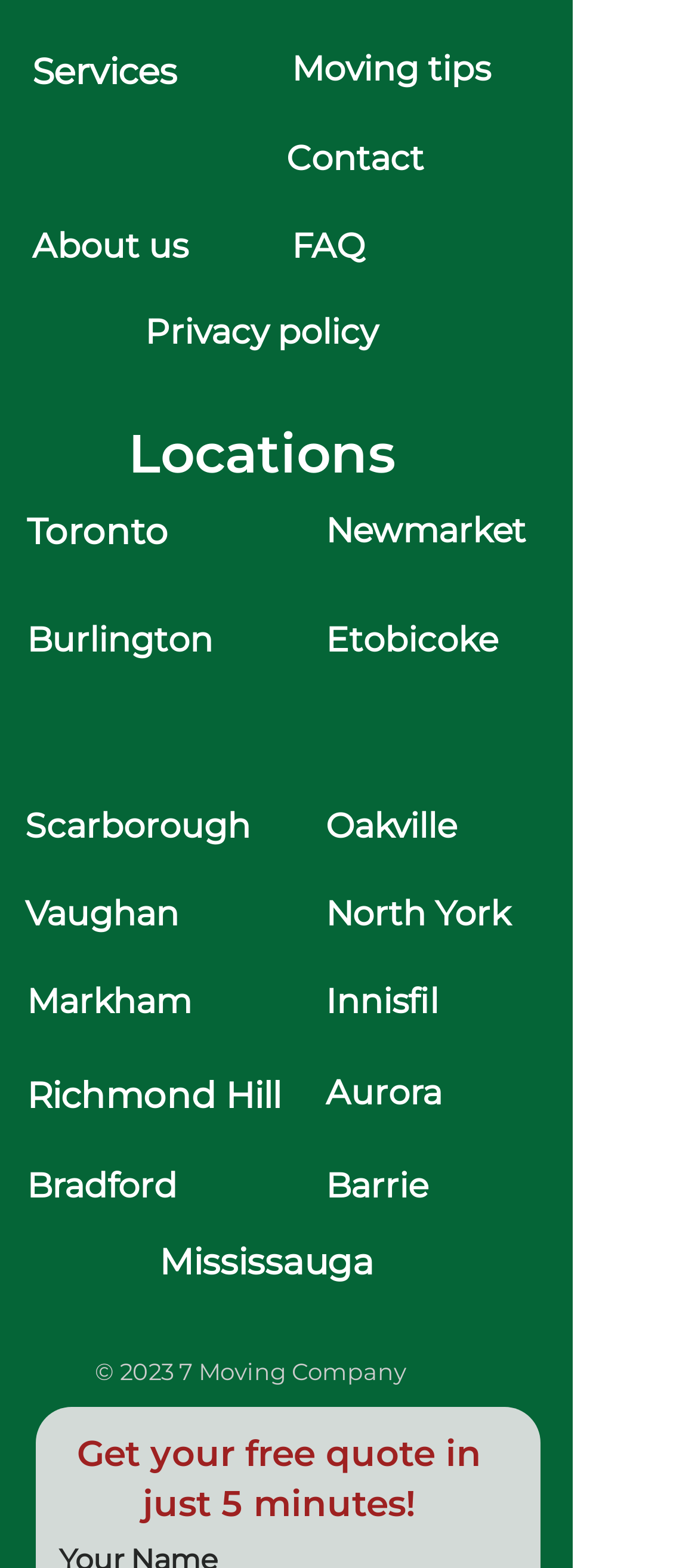Utilize the details in the image to give a detailed response to the question: What is the company name mentioned on this webpage?

I found the company name '7 Moving Company' in the static text at the bottom of the webpage, which says '© 2023 7 Moving Company'.